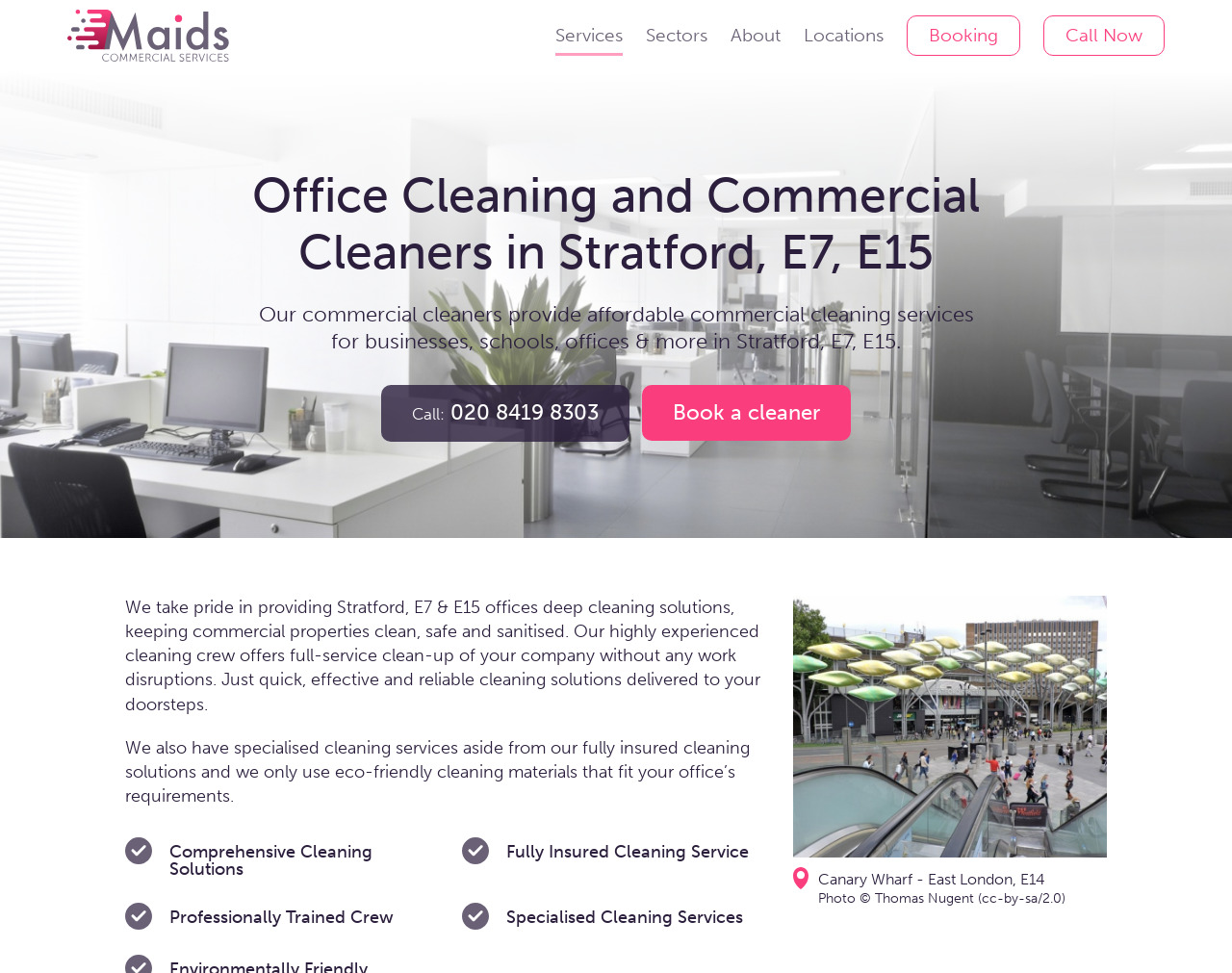Can you pinpoint the bounding box coordinates for the clickable element required for this instruction: "Click on the 'Services' link"? The coordinates should be four float numbers between 0 and 1, i.e., [left, top, right, bottom].

[0.451, 0.016, 0.505, 0.057]